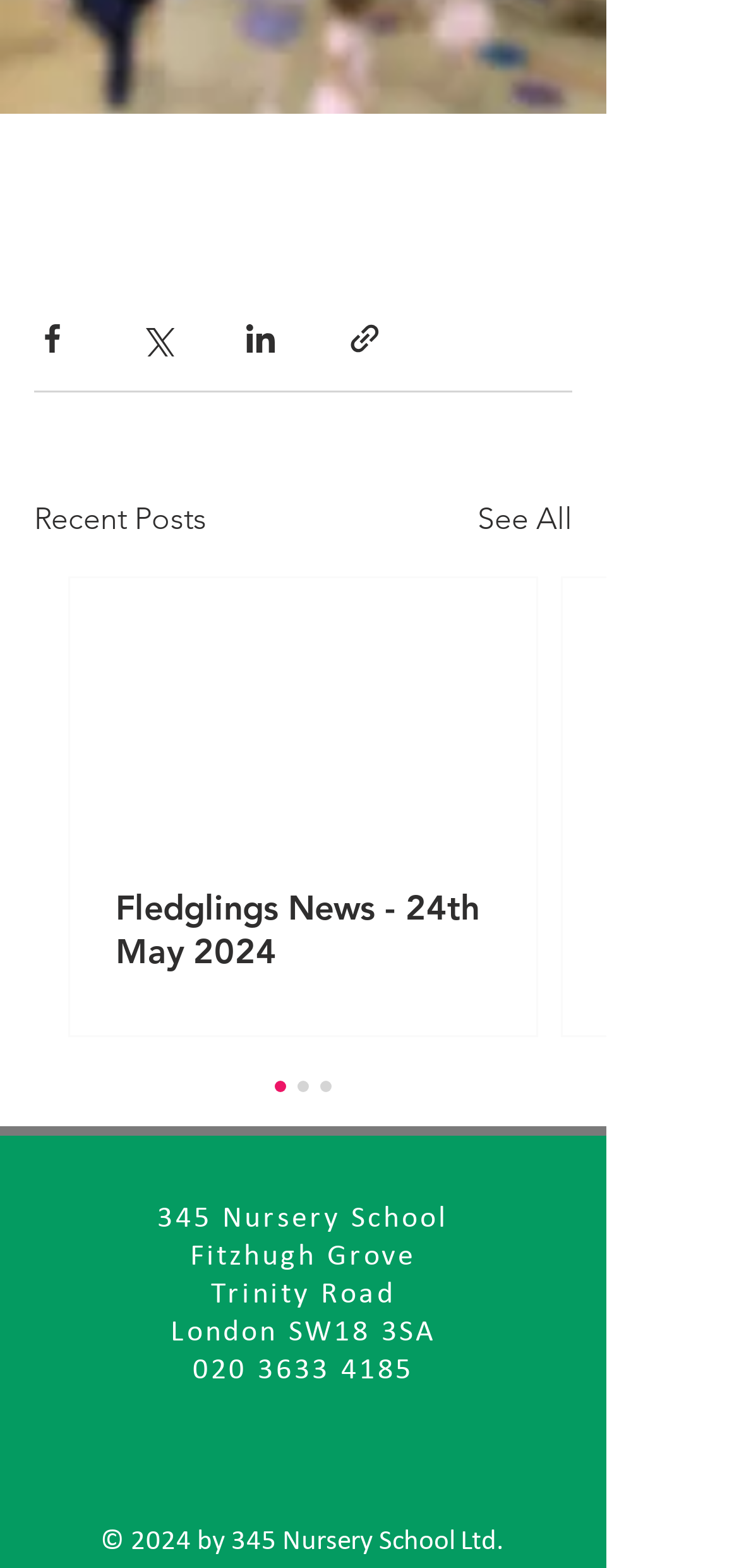Please identify the bounding box coordinates of the element on the webpage that should be clicked to follow this instruction: "Call 020 3633 4185". The bounding box coordinates should be given as four float numbers between 0 and 1, formatted as [left, top, right, bottom].

[0.26, 0.865, 0.56, 0.884]